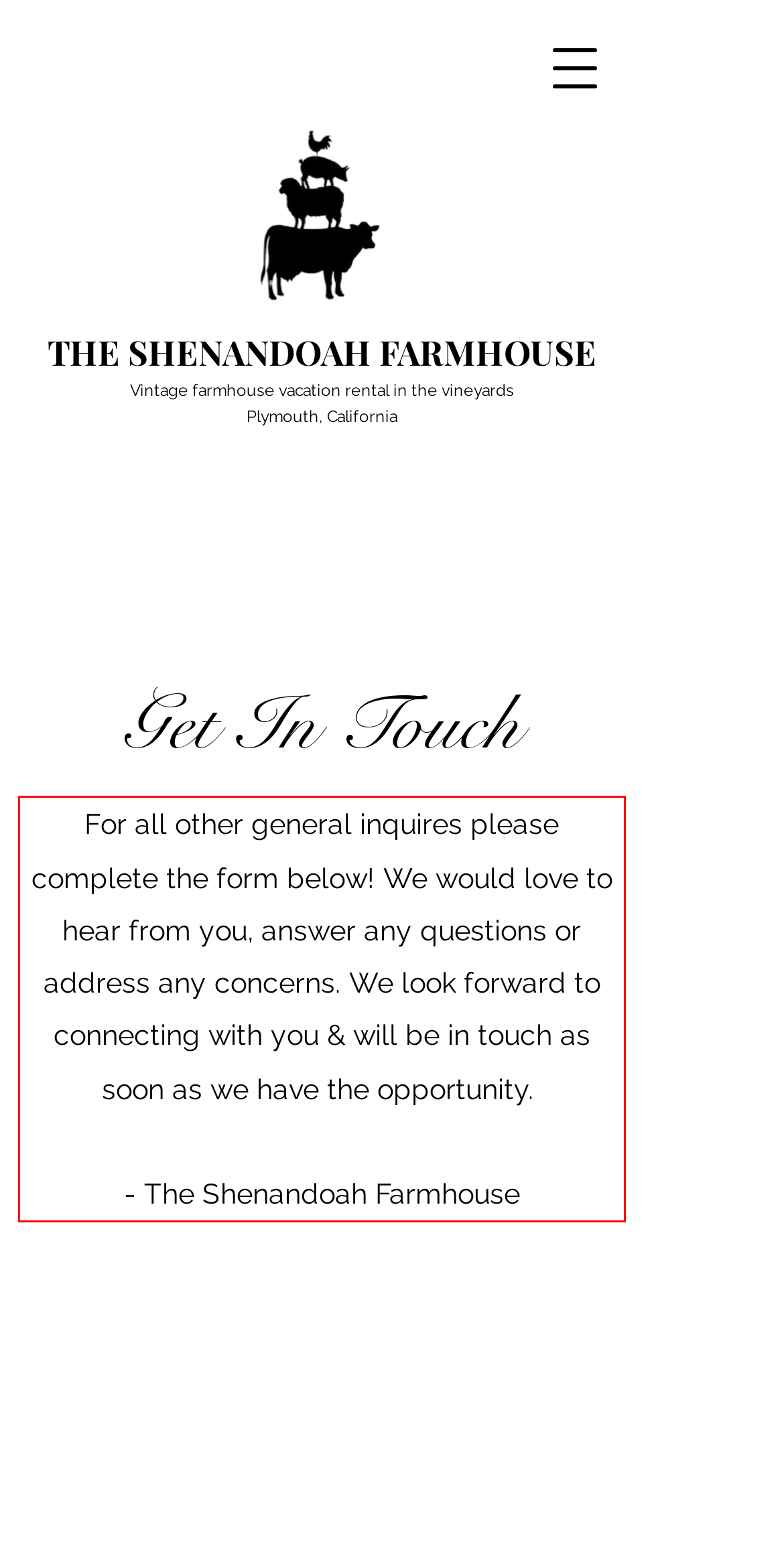You are provided with a webpage screenshot that includes a red rectangle bounding box. Extract the text content from within the bounding box using OCR.

For all other general inquires please complete the form below! We would love to hear from you, answer any questions or address any concerns. We look forward to connecting with you & will be in touch as soon as we have the opportunity. - The Shenandoah Farmhouse